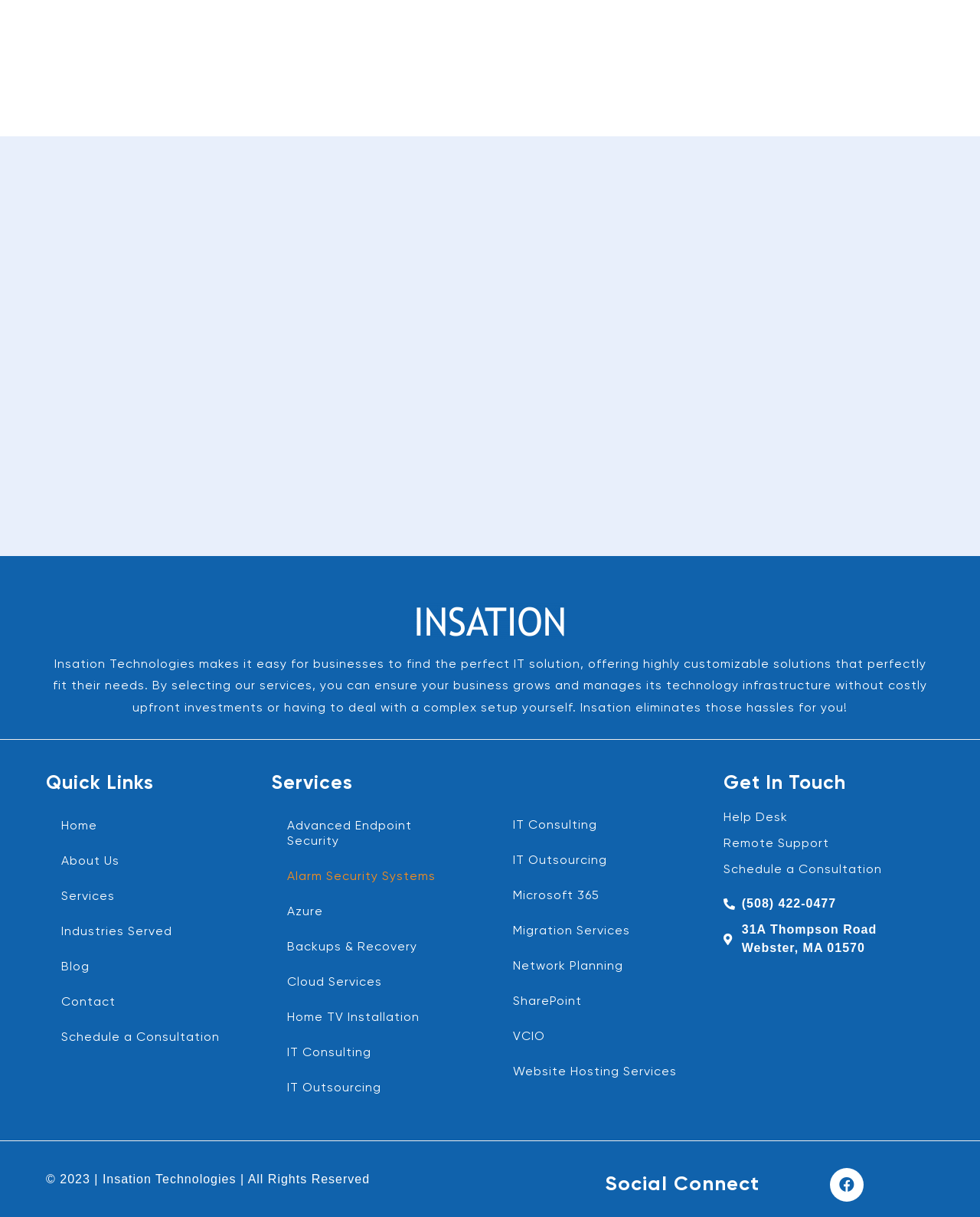Reply to the question below using a single word or brief phrase:
How many services are listed?

17